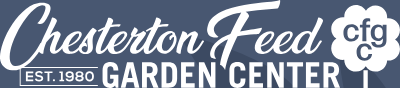What does the circular emblem in the logo likely represent?
Answer the question with a single word or phrase, referring to the image.

Initials of the center